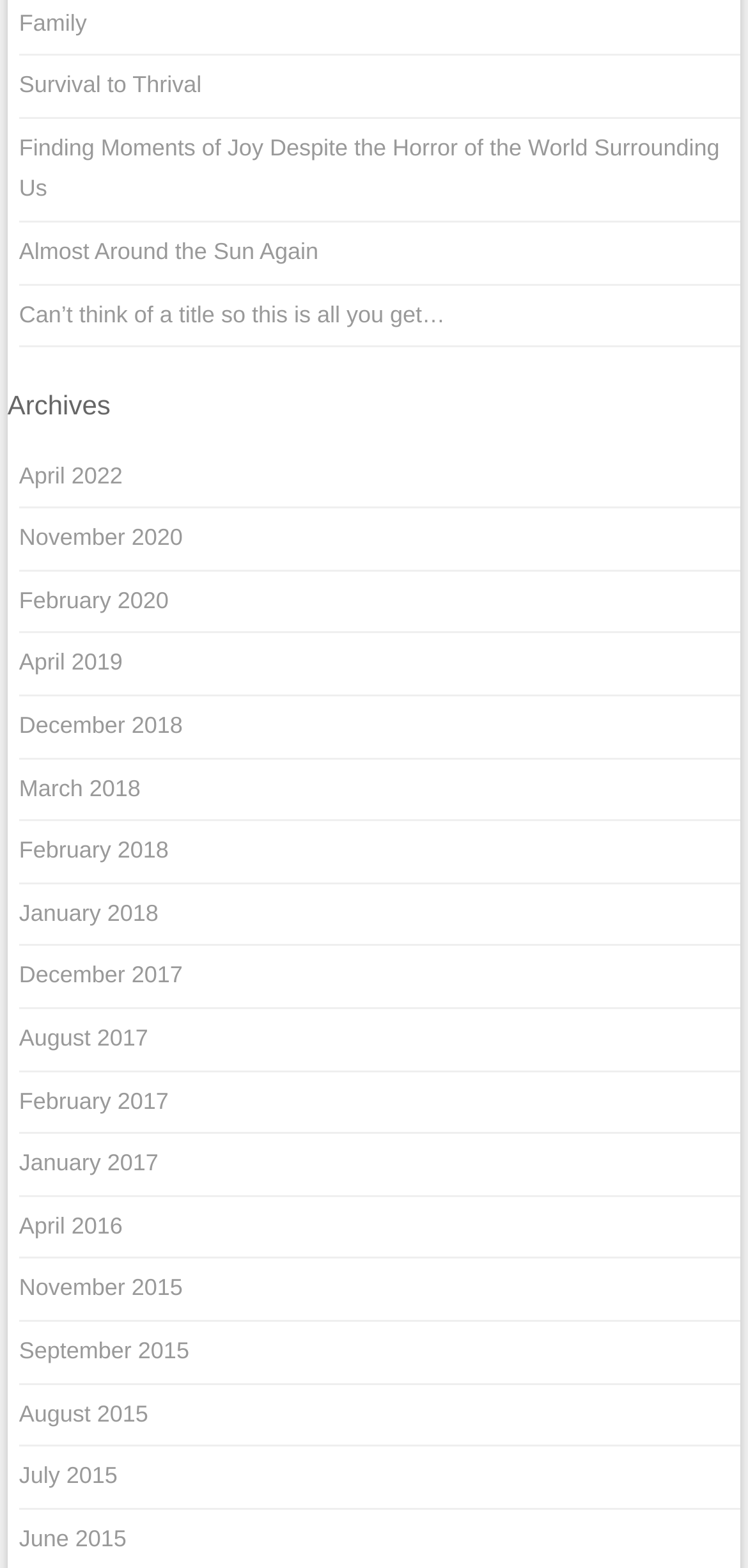Give the bounding box coordinates for the element described as: "Almost Around the Sun Again".

[0.025, 0.152, 0.426, 0.169]